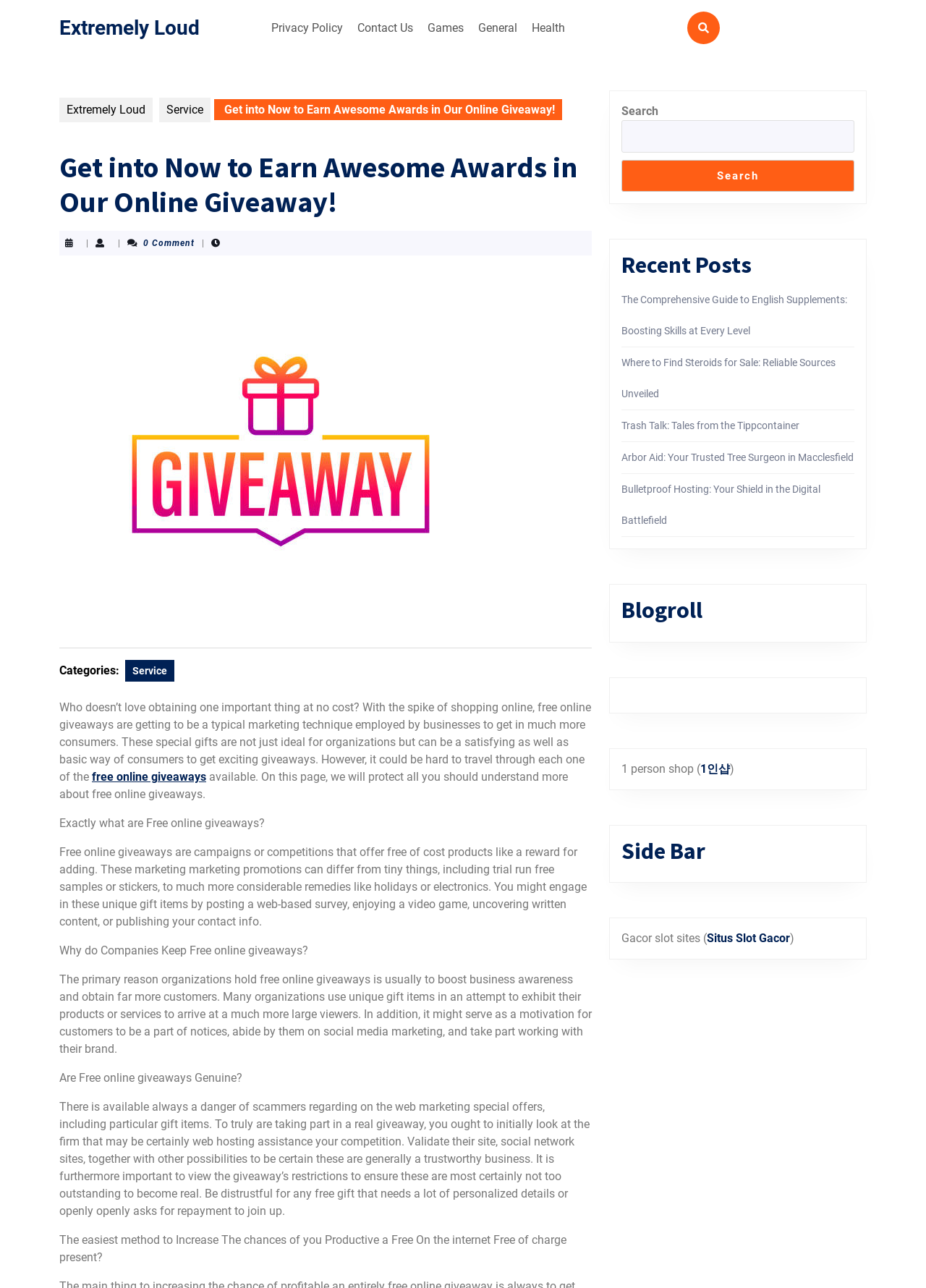Utilize the details in the image to give a detailed response to the question: What is the main topic of the webpage?

The main topic of the webpage is free online giveaways, which is evident from the title 'Get into Now to Earn Awesome Awards in Our Online Giveaway!' and the content of the webpage that discusses what free online giveaways are, why companies hold them, and how to increase the chances of winning.